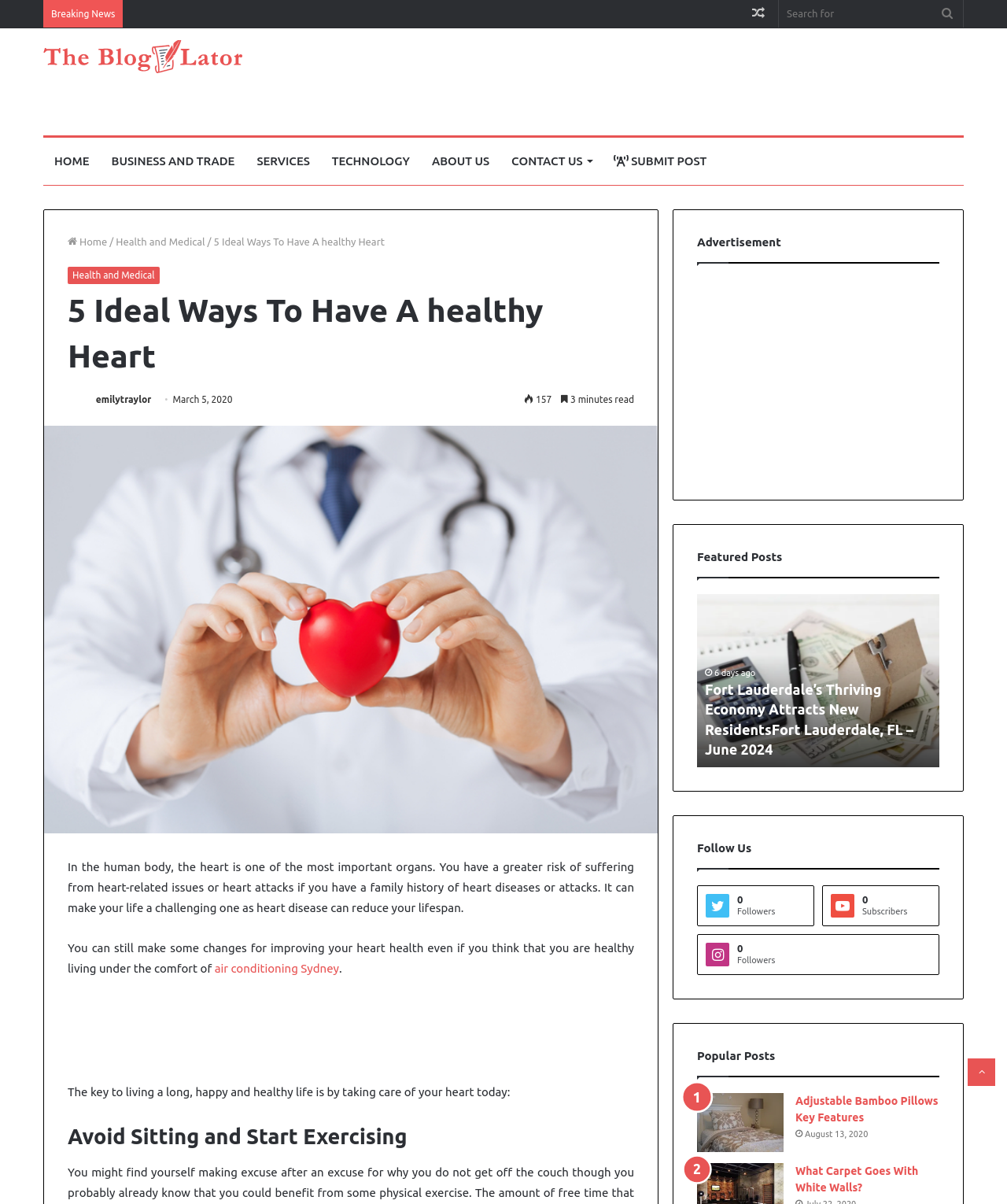Pinpoint the bounding box coordinates of the area that must be clicked to complete this instruction: "Read the article about heart health".

[0.212, 0.196, 0.382, 0.205]